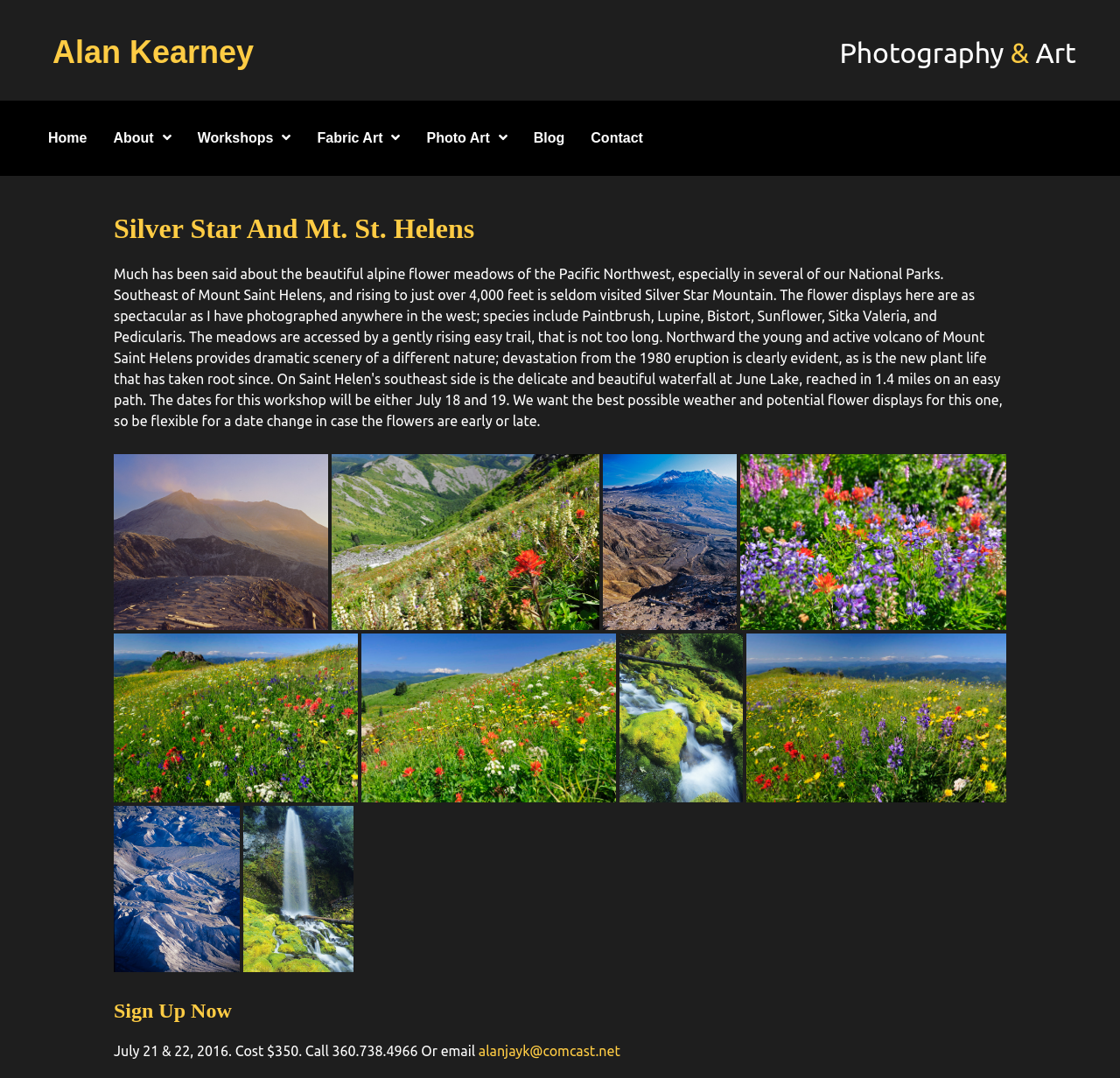Locate the bounding box coordinates of the clickable region necessary to complete the following instruction: "View the 'Clin Tech Small Anim Pract 1999;14:177-186.' article". Provide the coordinates in the format of four float numbers between 0 and 1, i.e., [left, top, right, bottom].

None